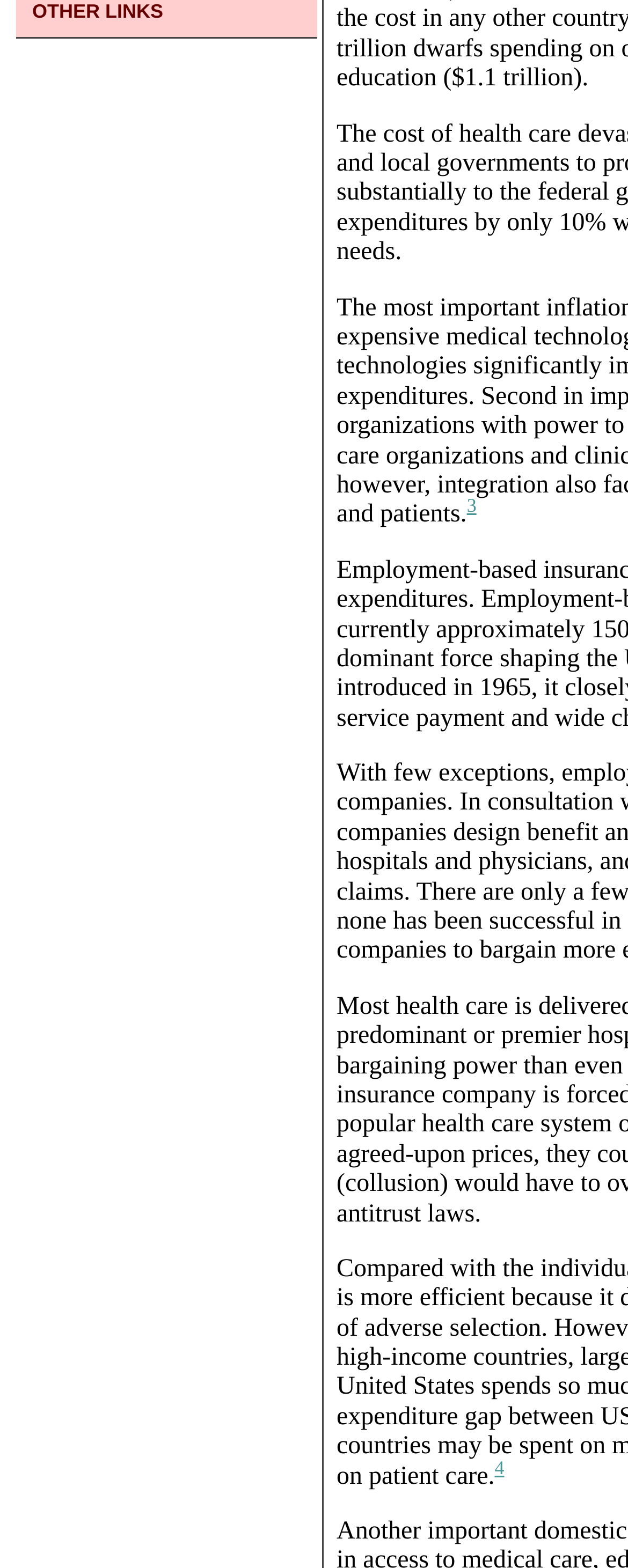Extract the bounding box coordinates for the UI element described as: "3".

[0.743, 0.315, 0.759, 0.33]